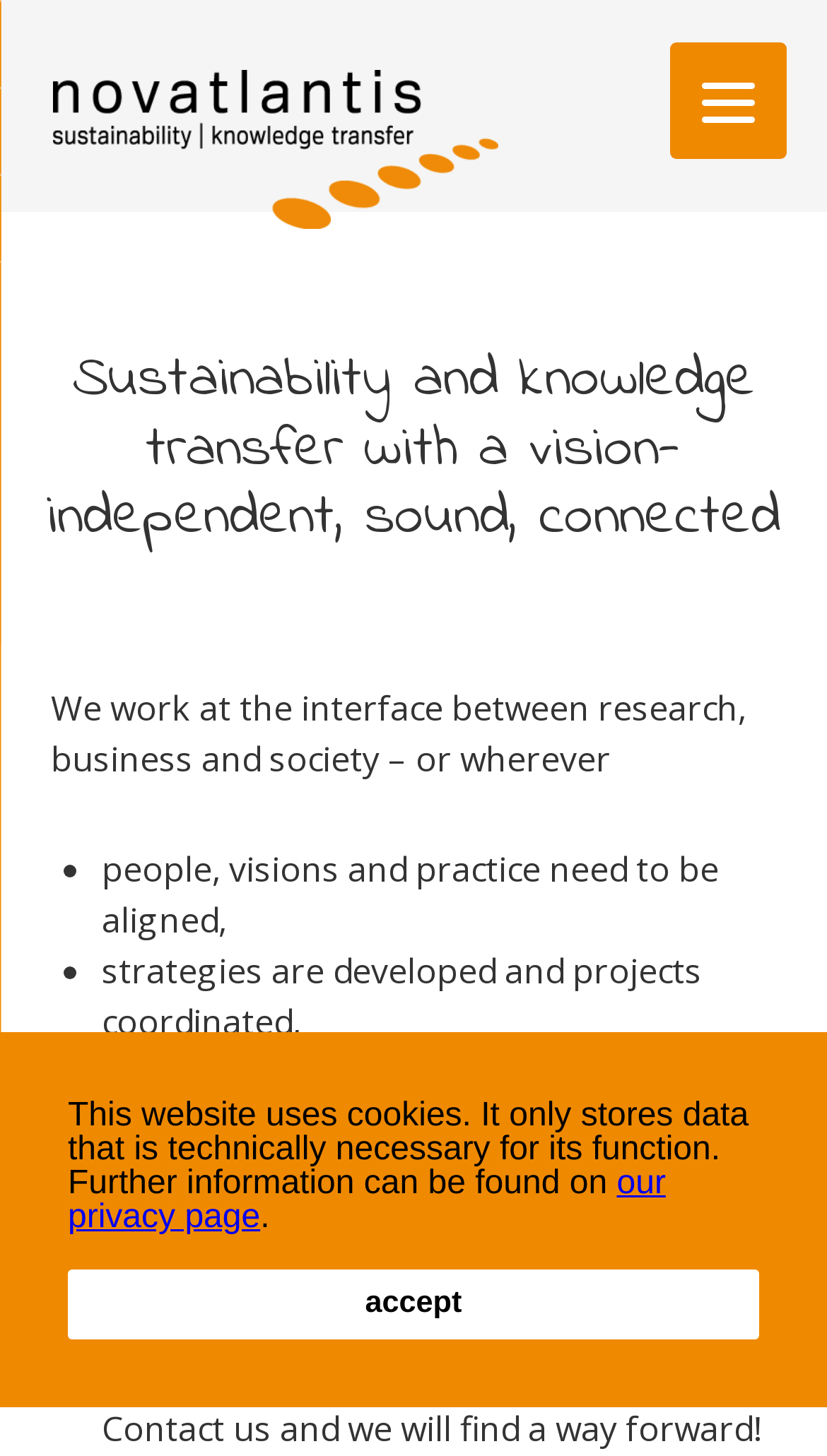Use a single word or phrase to answer the question:
What is the call to action on the webpage?

Contact us